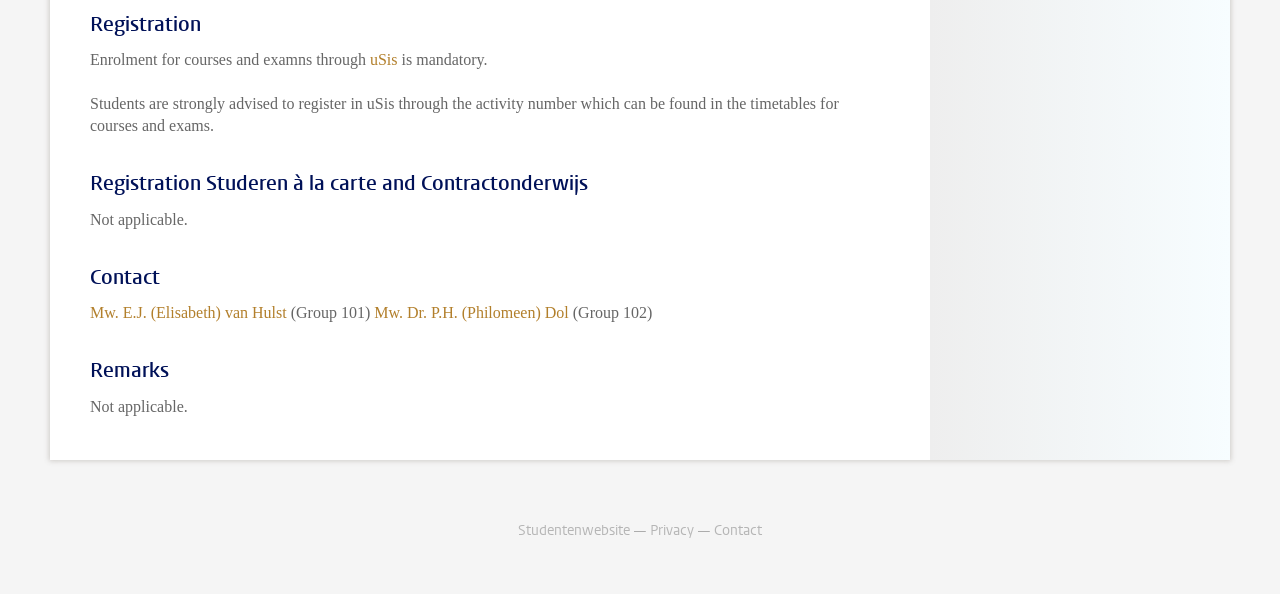Please provide a detailed answer to the question below by examining the image:
What is the link at the bottom of the page?

The links are located at the bottom of the page, with 'Studentenwebsite', 'Privacy', and 'Contact' being the options.